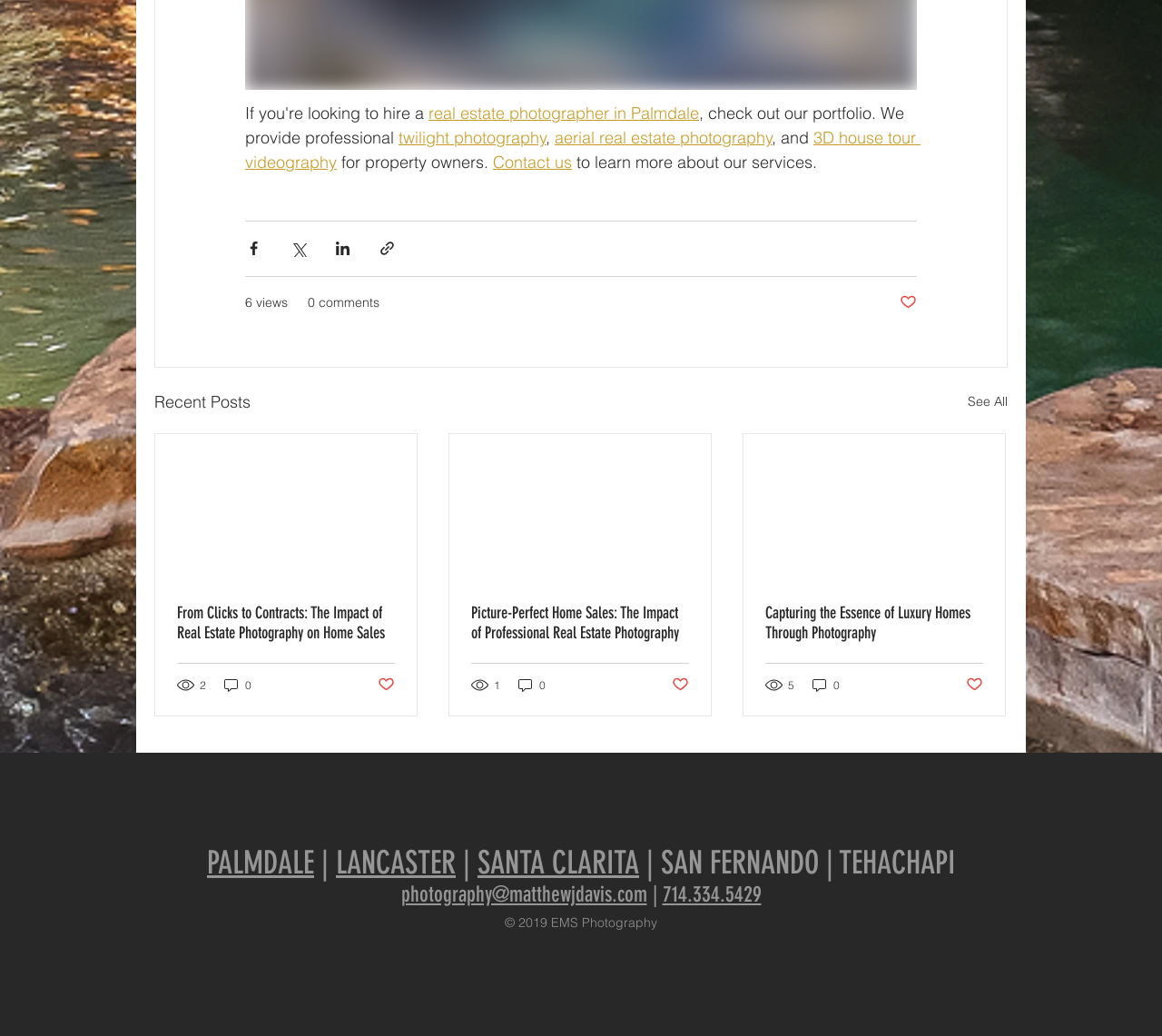Give a one-word or short phrase answer to this question: 
What are the social media platforms listed?

Facebook, Instagram, YouTube, LinkedIn